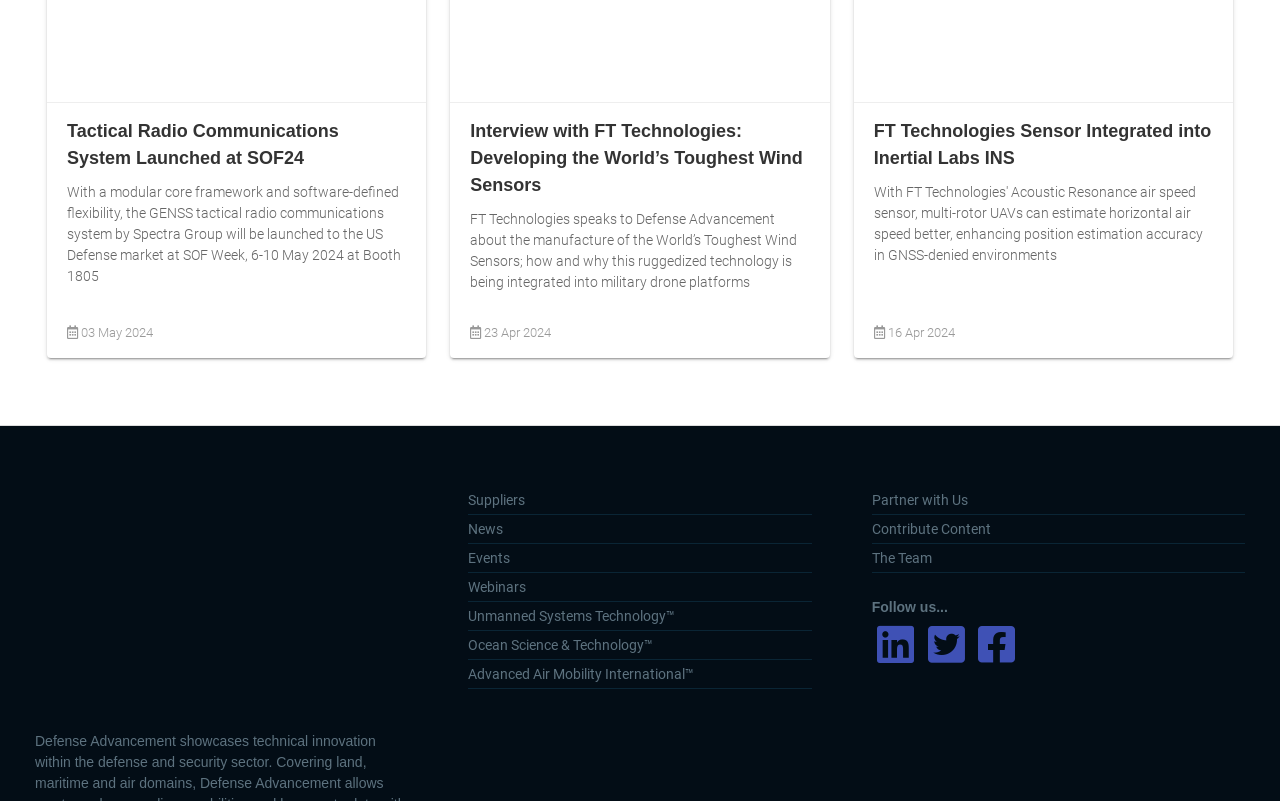Select the bounding box coordinates of the element I need to click to carry out the following instruction: "Follow us on Facebook".

[0.681, 0.807, 0.718, 0.827]